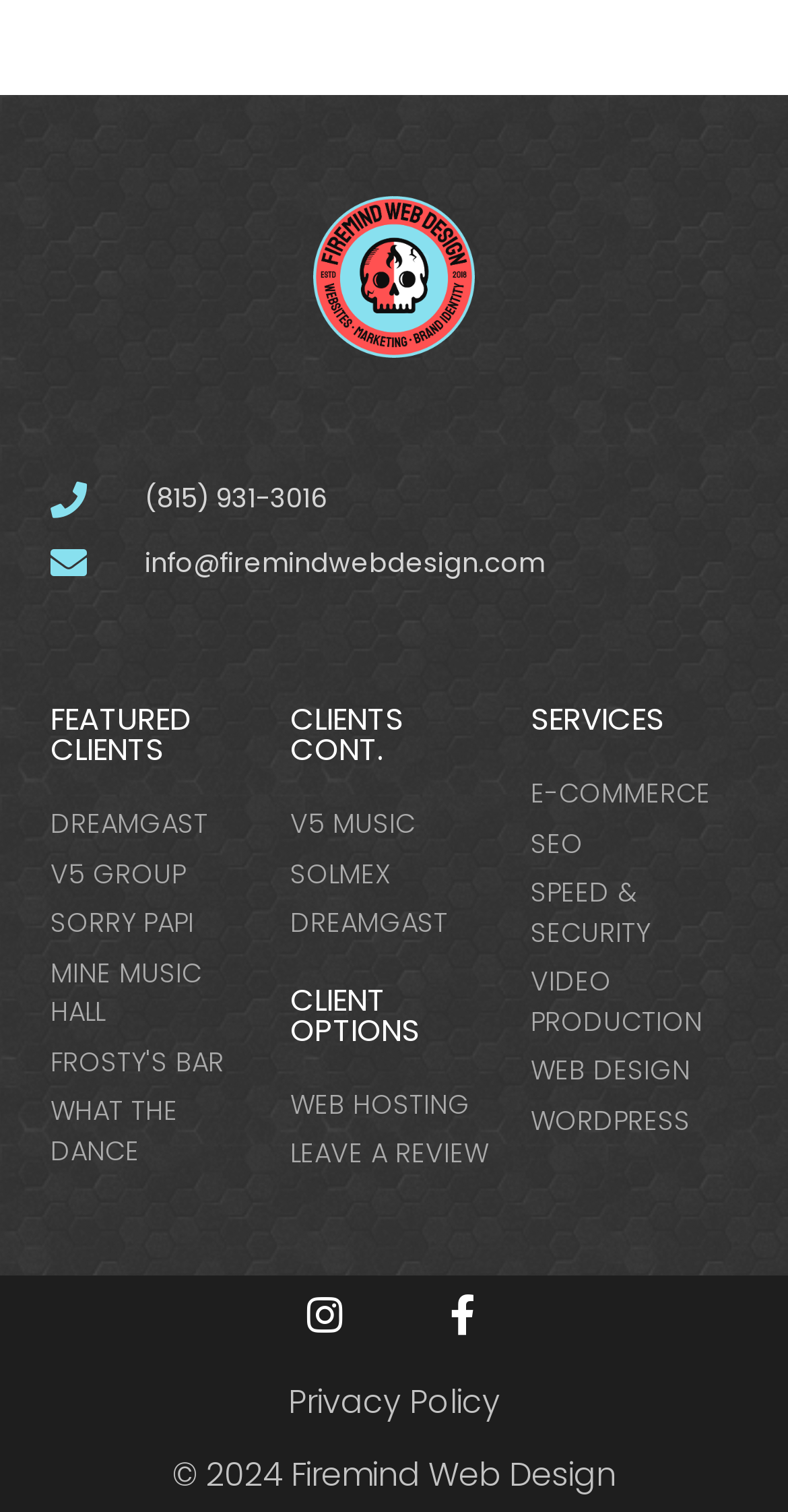Locate the bounding box coordinates of the clickable element to fulfill the following instruction: "contact the company via phone". Provide the coordinates as four float numbers between 0 and 1 in the format [left, top, right, bottom].

[0.064, 0.317, 0.936, 0.343]